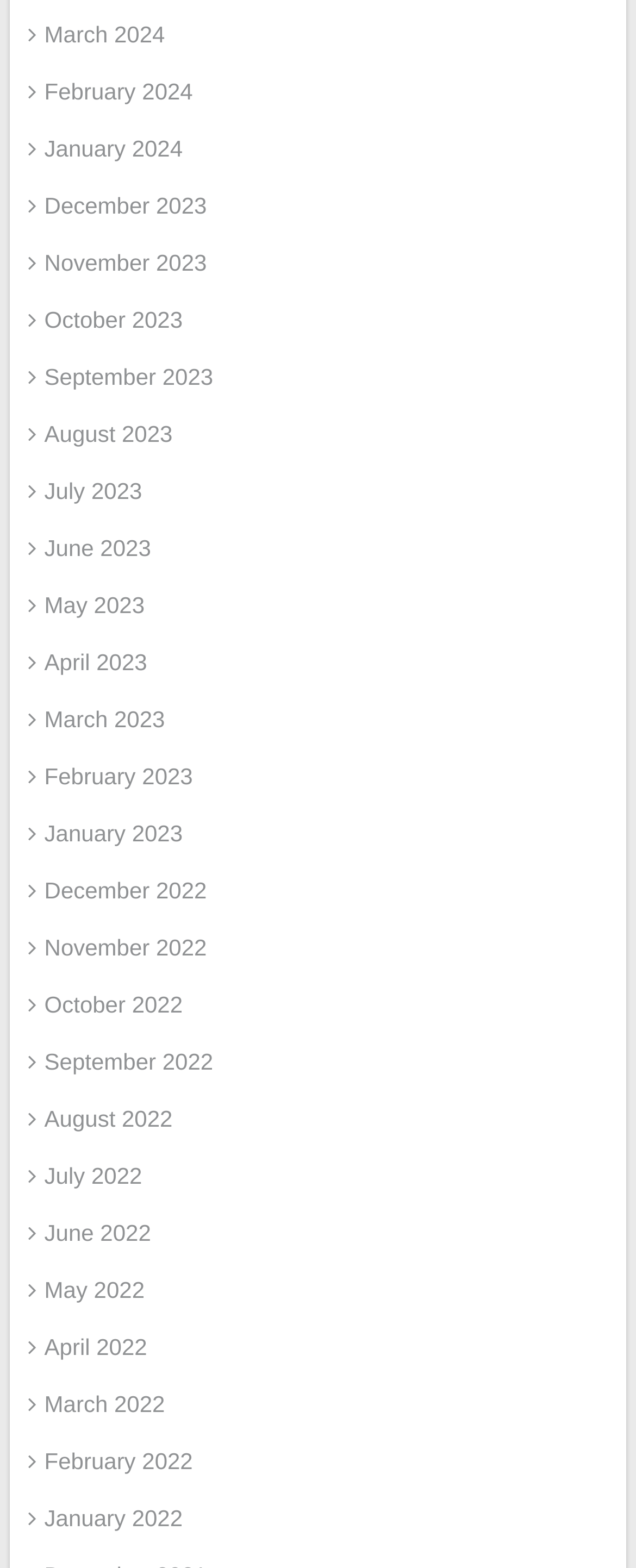Please provide a one-word or phrase answer to the question: 
Are there any months available in 2022?

Yes